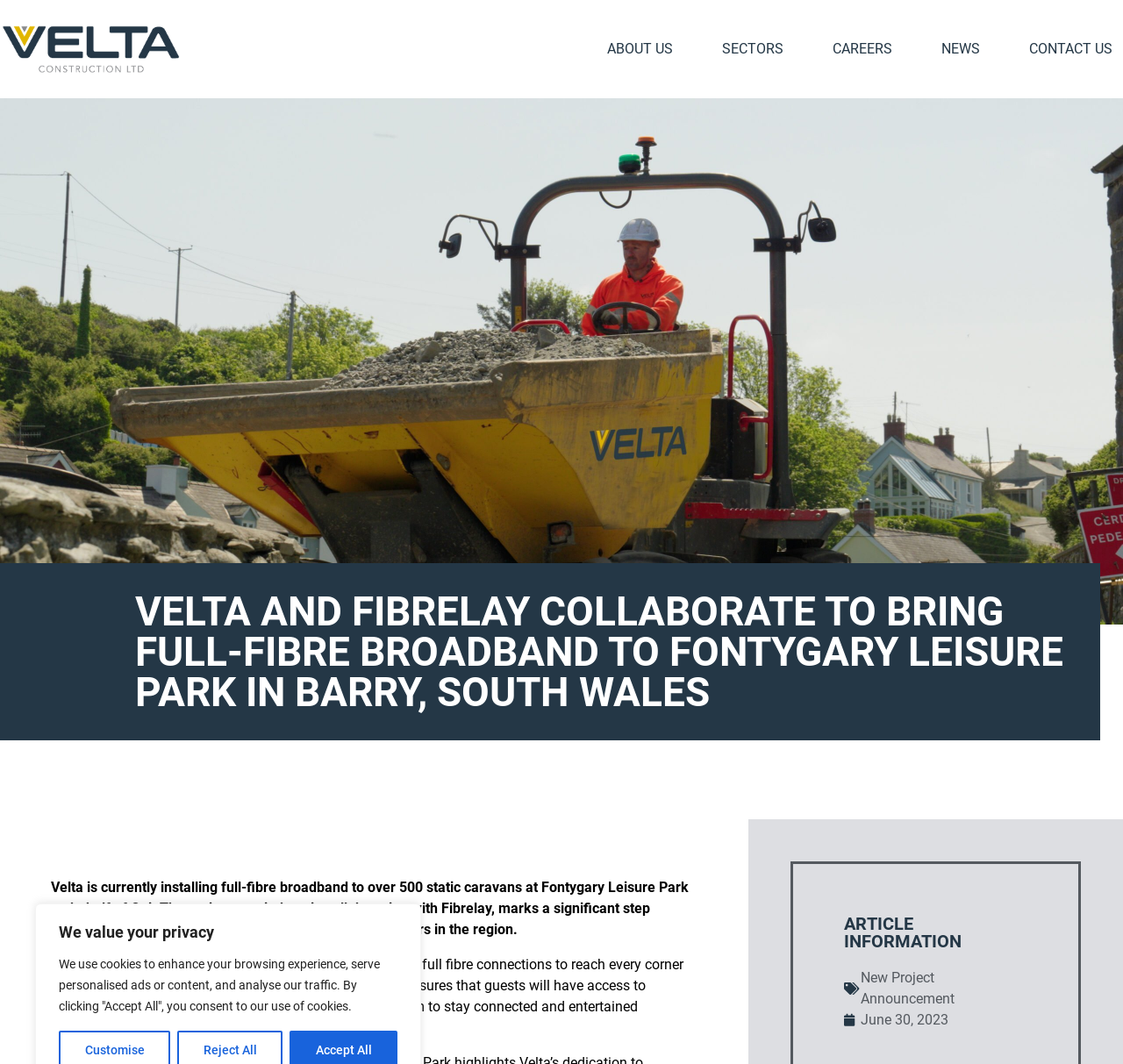What is Velta currently installing?
Carefully analyze the image and provide a thorough answer to the question.

Based on the webpage content, Velta is currently installing full-fibre broadband to over 500 static caravans at Fontygary Leisure Park on behalf of Ogi.